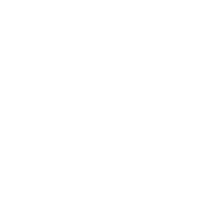Provide a comprehensive description of the image.

The image displays the logo of Socian AI, characterized by a distinct and modern design that reflects the company's focus on natural language processing technologies. The logo features stylized text that embodies innovation and advanced technology, resonating with the company’s mission to harness artificial intelligence for data analysis and enterprise solutions. This visual representation serves as a key brand identifier for Socian AI, situated prominently on their website to enhance brand recognition and convey the essence of their cutting-edge software capabilities.